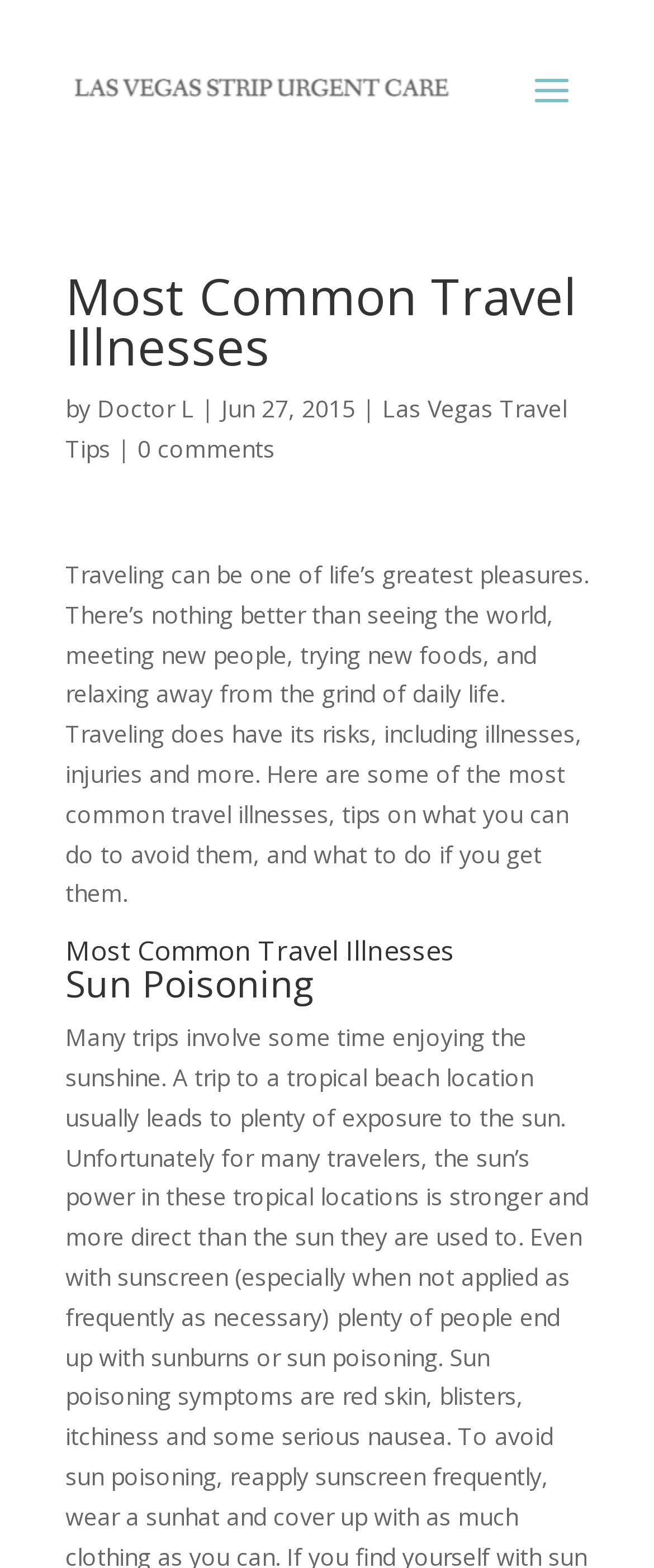What is the purpose of the article?
Respond to the question with a well-detailed and thorough answer.

The purpose of the article can be inferred by looking at the content of the article. The article discusses the risks of traveling and provides tips on how to avoid illnesses, suggesting that the purpose of the article is to provide travel tips and advice to readers.